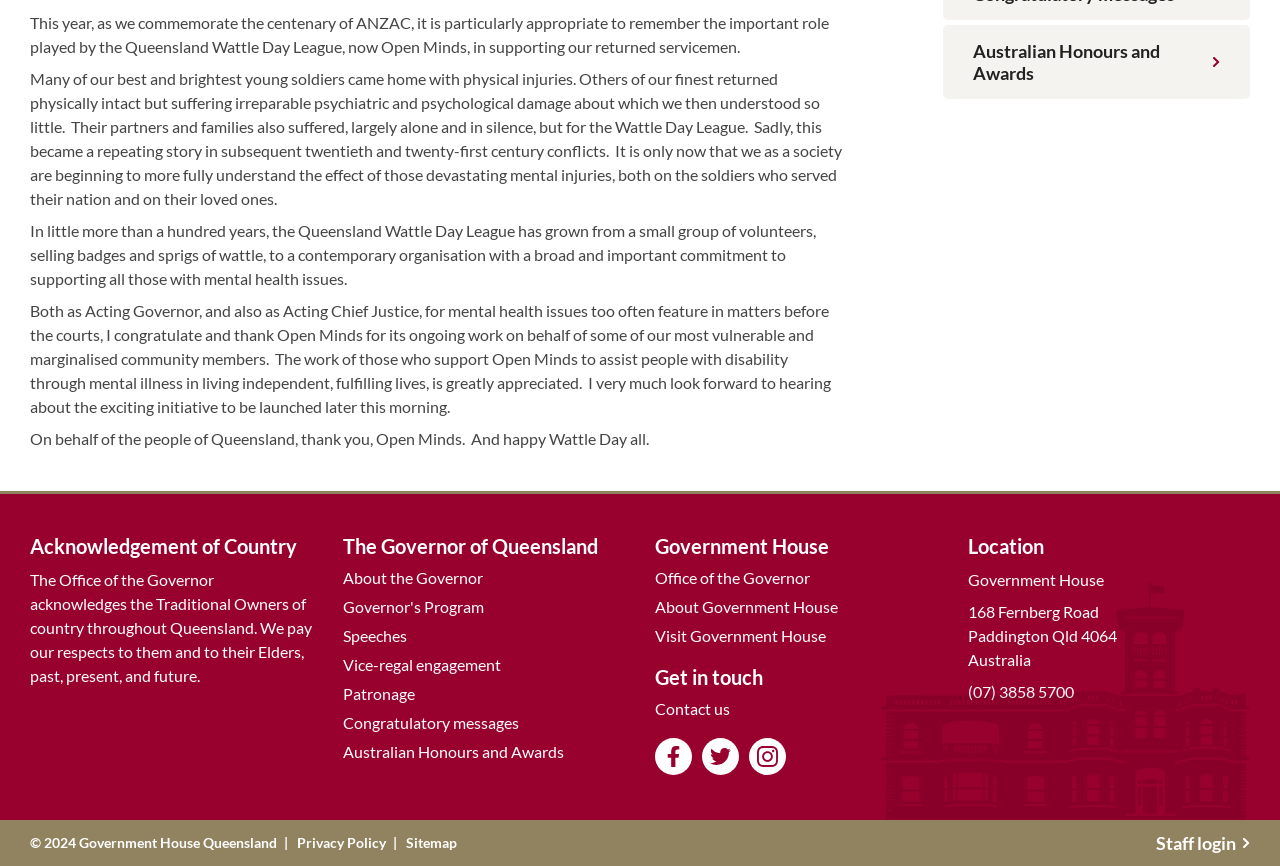Determine the bounding box of the UI element mentioned here: "Follow us on Instagram". The coordinates must be in the format [left, top, right, bottom] with values ranging from 0 to 1.

[0.585, 0.852, 0.614, 0.895]